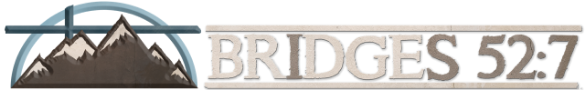Please provide a detailed answer to the question below based on the screenshot: 
What is the likely focus of the 'Bridges 52:7' project?

The caption suggests that the name 'Bridges 52:7' evokes a sense of community and purpose aligned with faith-based discussions and resources, implying that the likely focus of the project is on faith-based discussions and resources.